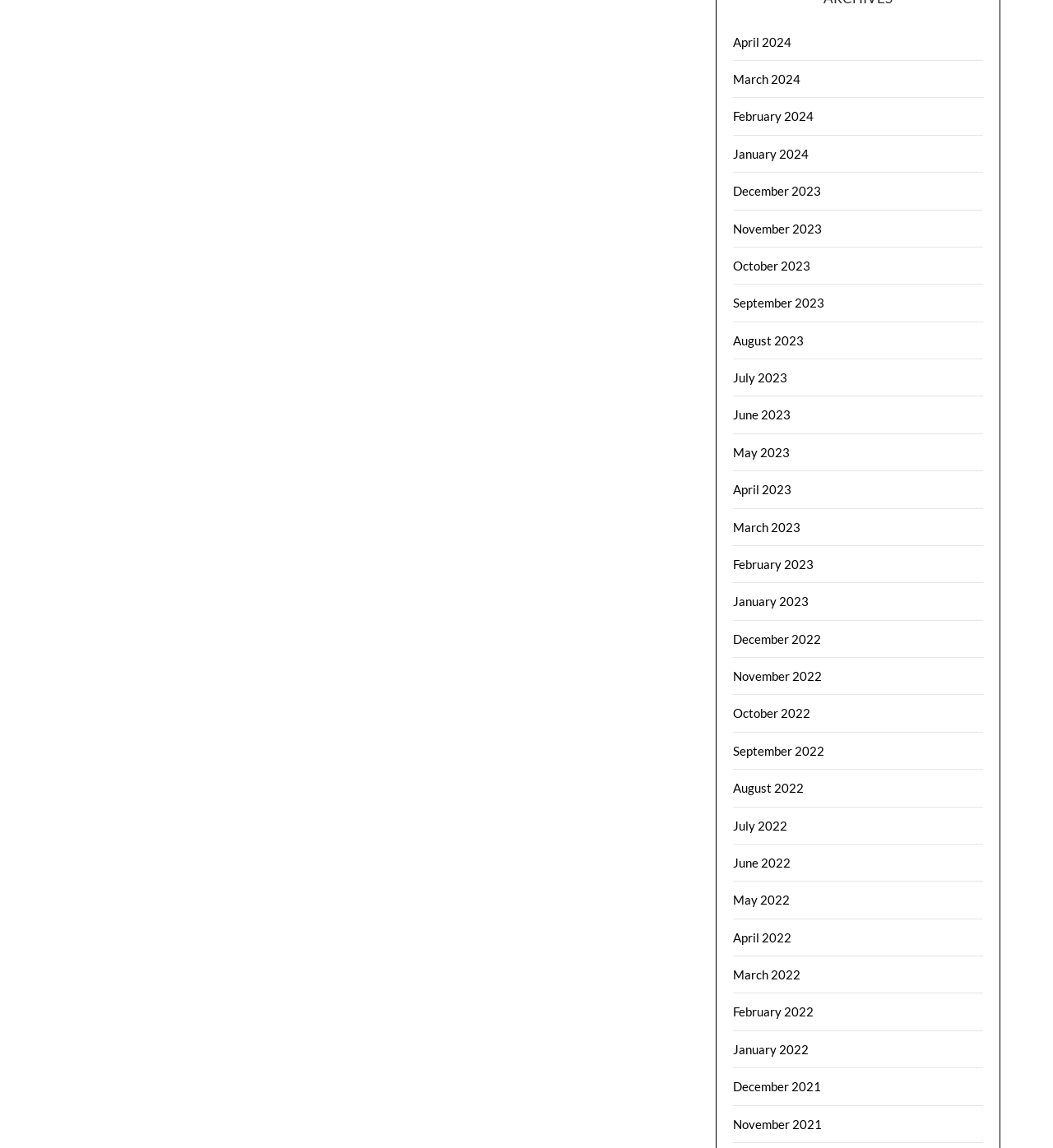Please identify the bounding box coordinates of the element that needs to be clicked to perform the following instruction: "View the FARMERS MARKET page".

None